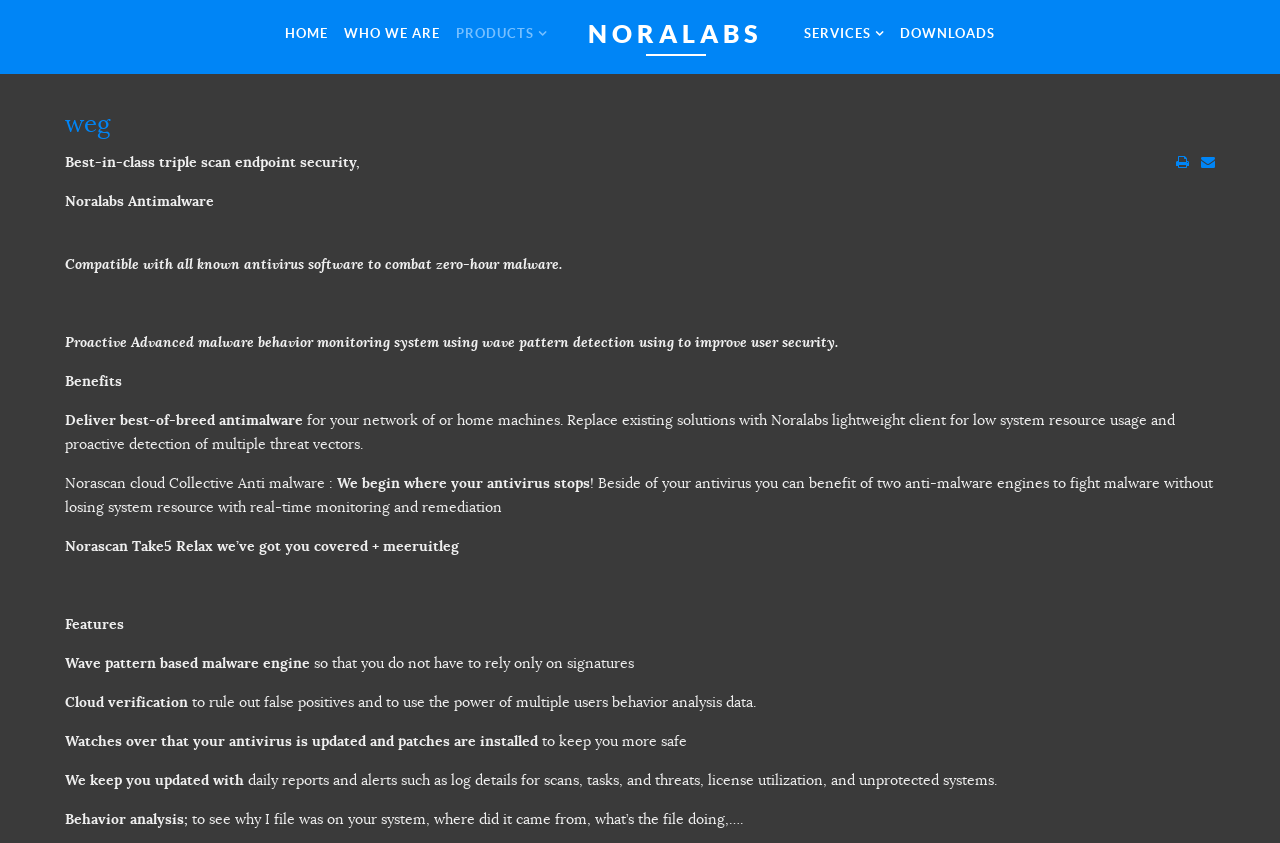Please identify the bounding box coordinates of the element that needs to be clicked to execute the following command: "Click on the DOWNLOADS link". Provide the bounding box using four float numbers between 0 and 1, formatted as [left, top, right, bottom].

[0.699, 0.001, 0.781, 0.078]